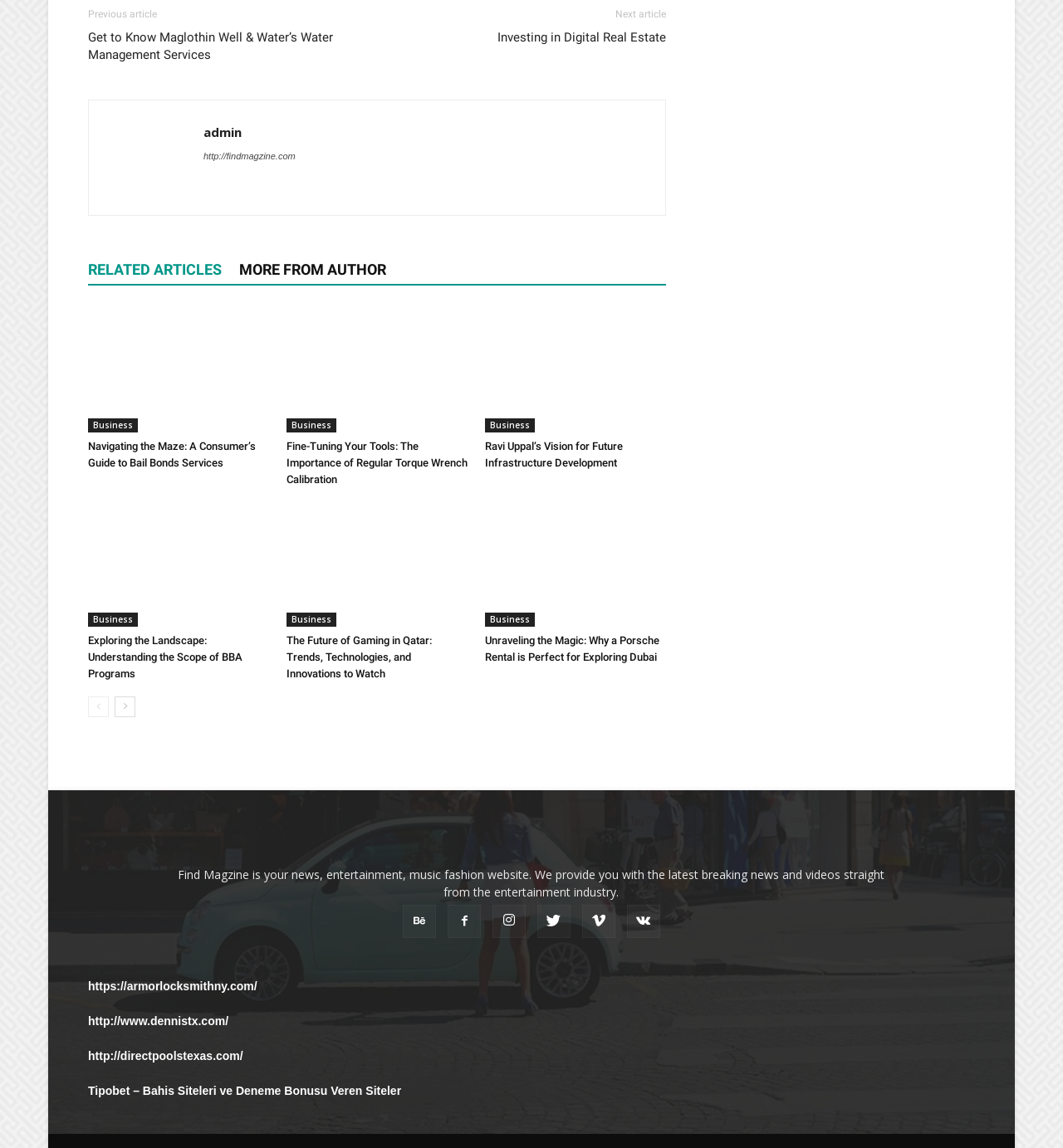How many social media links are there?
Please use the image to provide a one-word or short phrase answer.

6